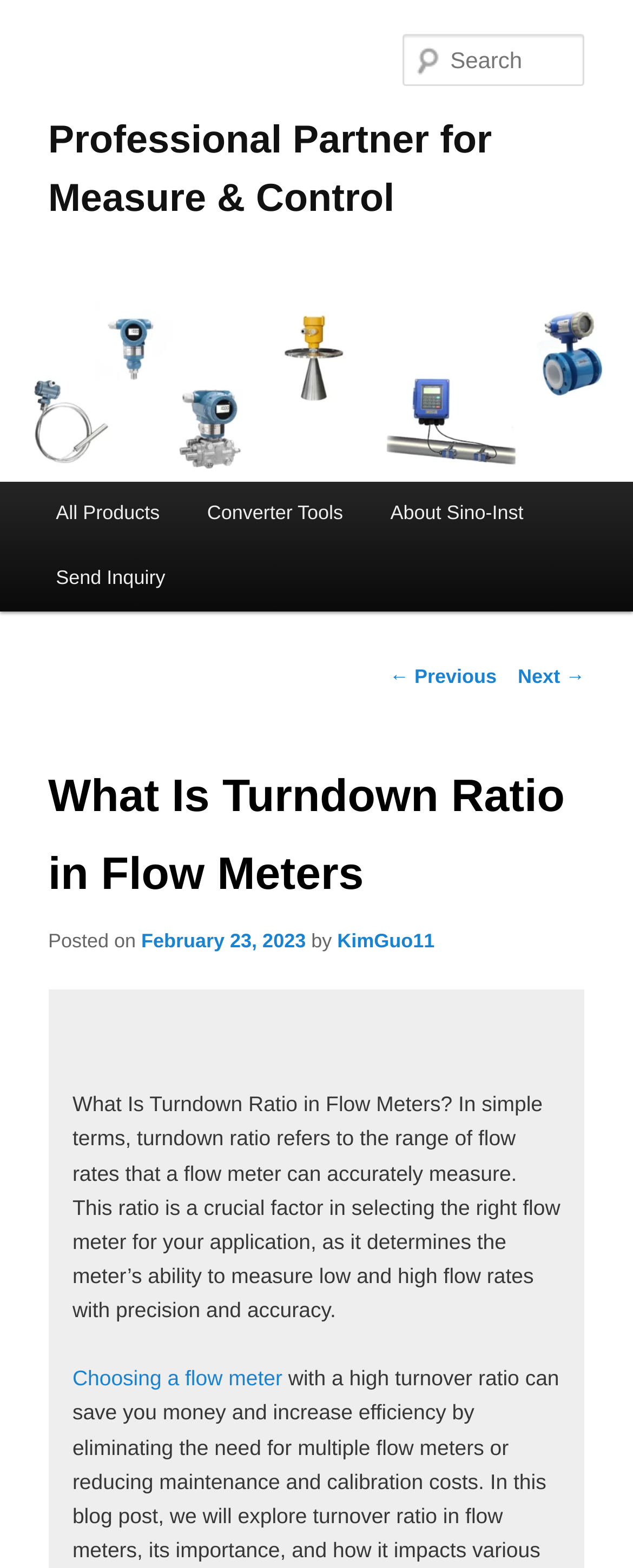What is the title or heading displayed on the webpage?

Professional Partner for Measure & Control